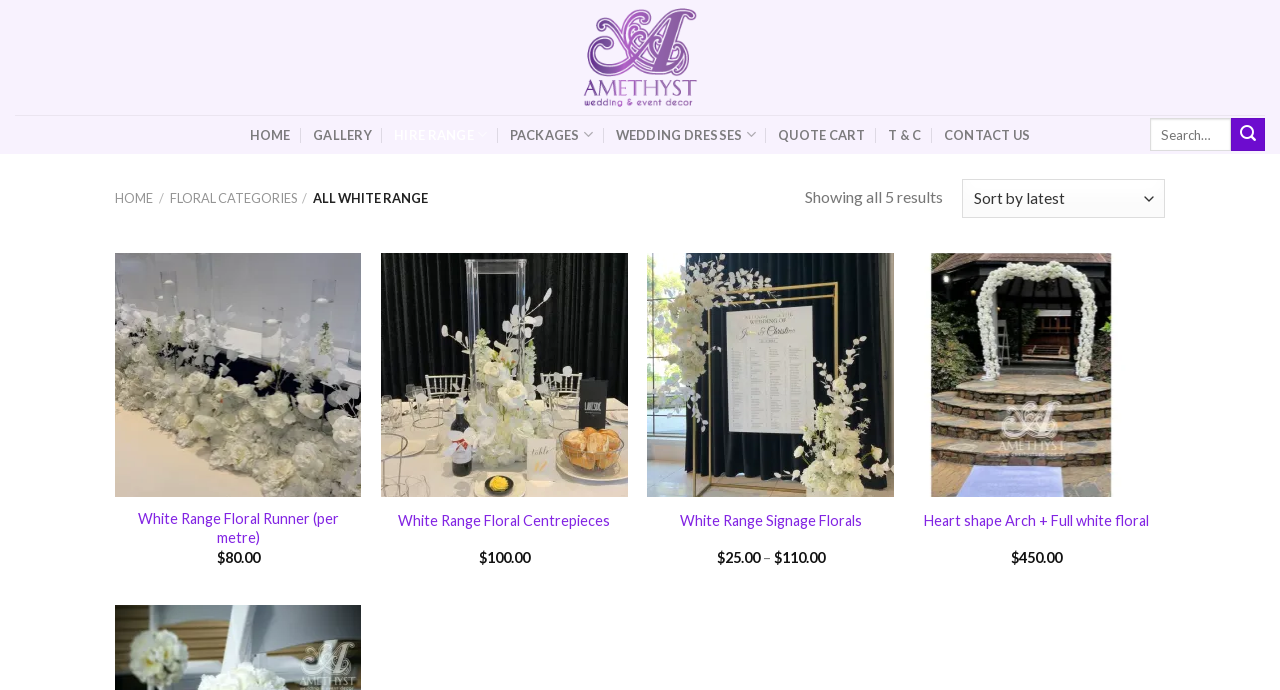Determine the bounding box for the HTML element described here: "HRM Information". The coordinates should be given as [left, top, right, bottom] with each number being a float between 0 and 1.

None